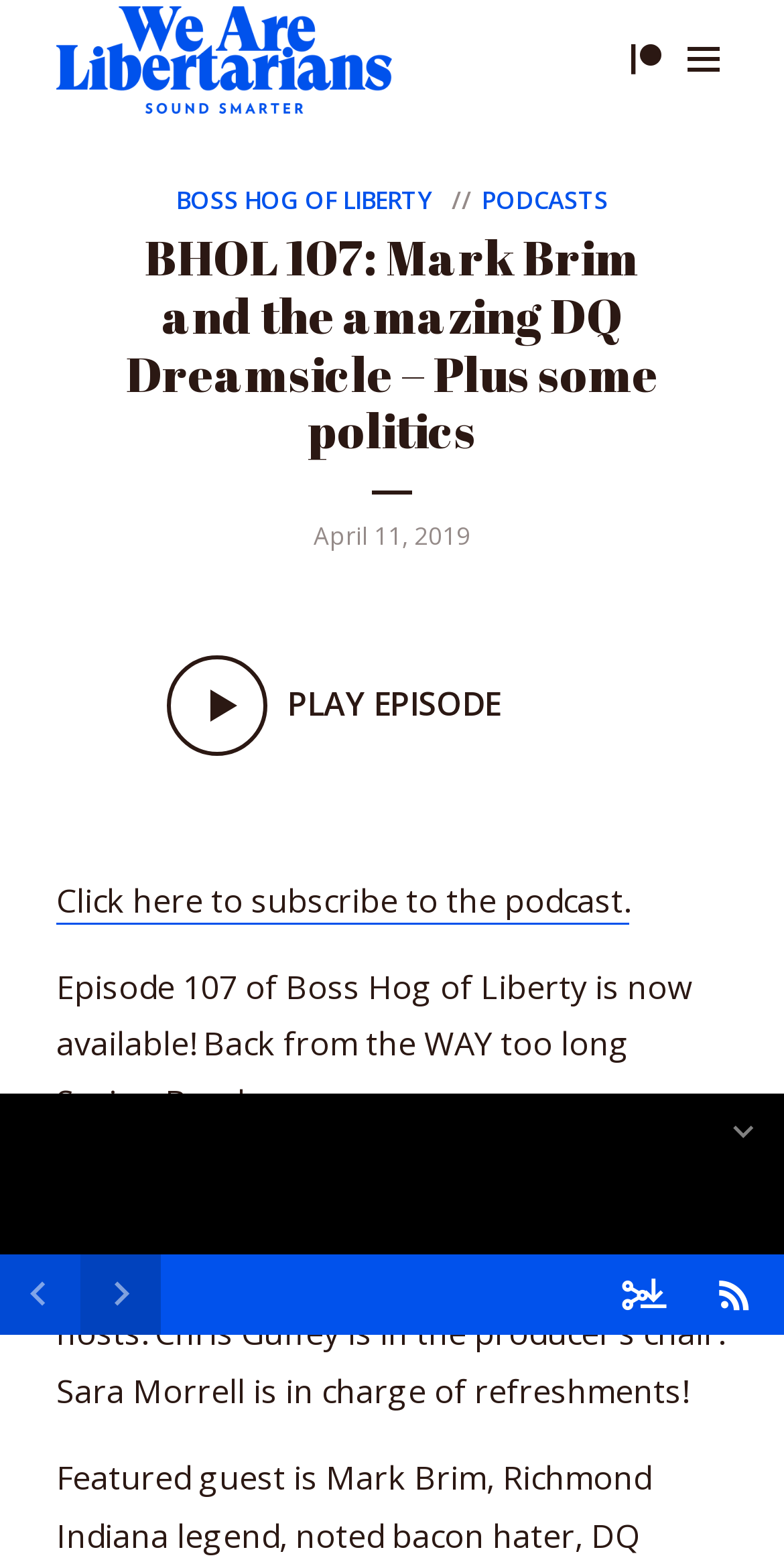Identify the coordinates of the bounding box for the element described below: "aria-label="share" title="share"". Return the coordinates as four float numbers between 0 and 1: [left, top, right, bottom].

[0.744, 0.795, 0.872, 0.859]